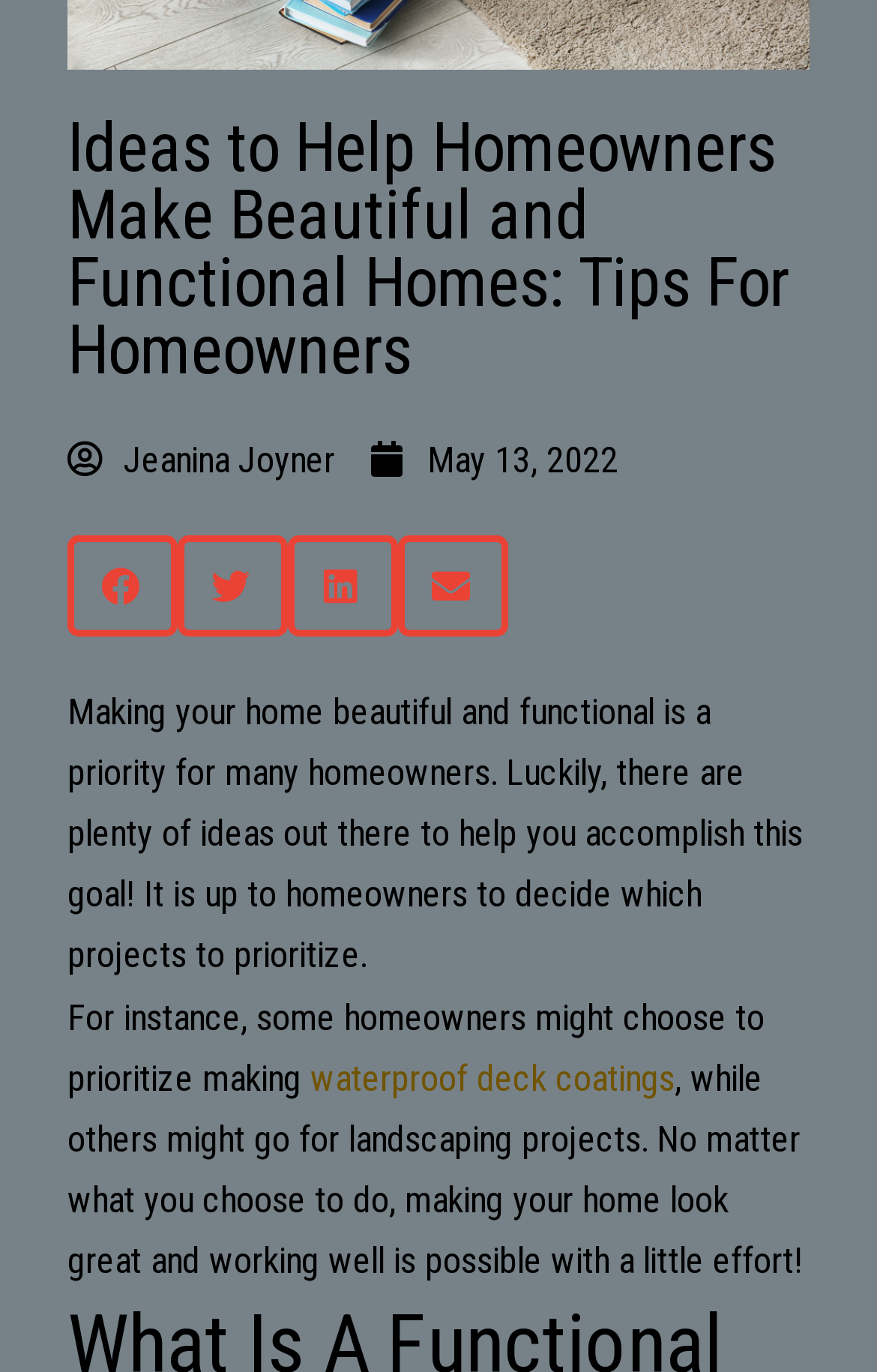Identify the bounding box coordinates for the UI element that matches this description: "Jeanina Joyner".

[0.077, 0.312, 0.382, 0.357]